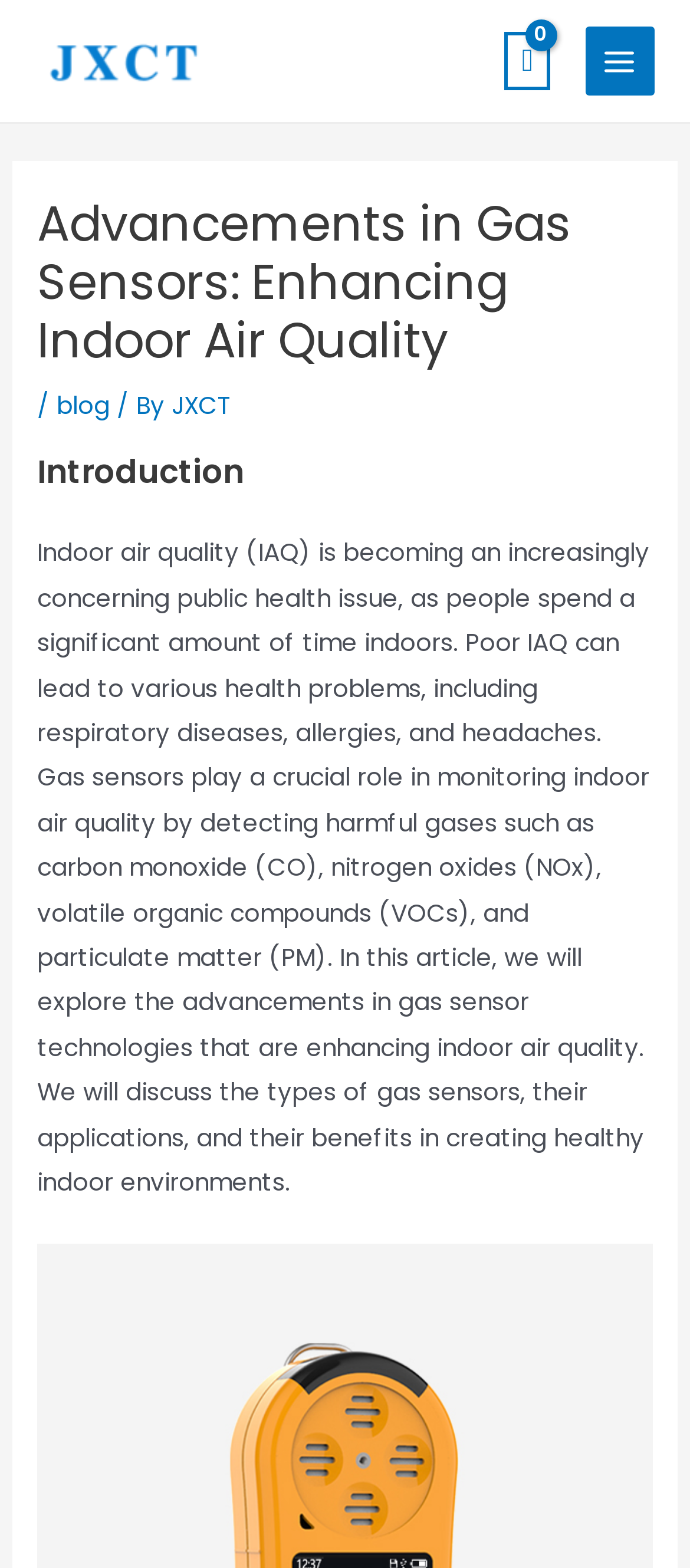Predict the bounding box of the UI element based on this description: "Main Menu".

[0.848, 0.017, 0.949, 0.061]